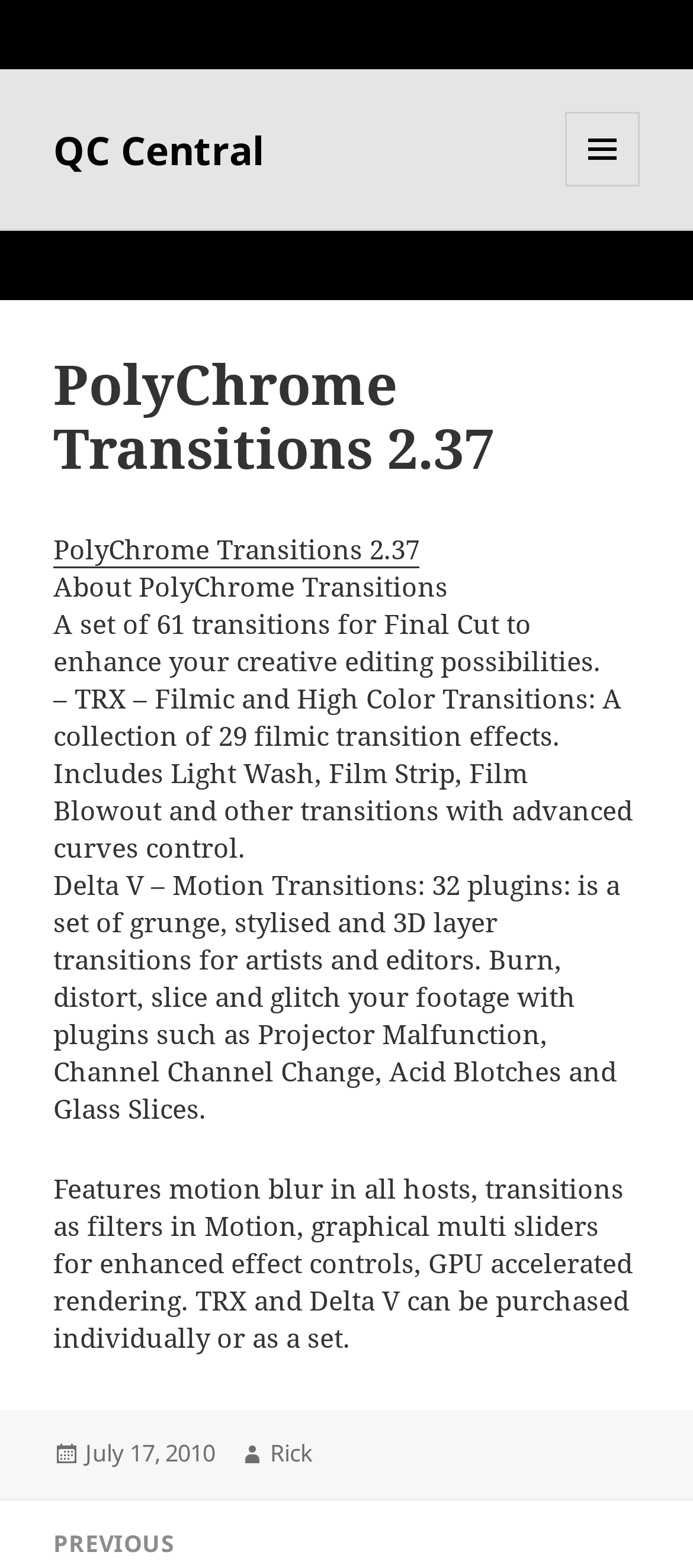Can you find and generate the webpage's heading?

PolyChrome Transitions 2.37